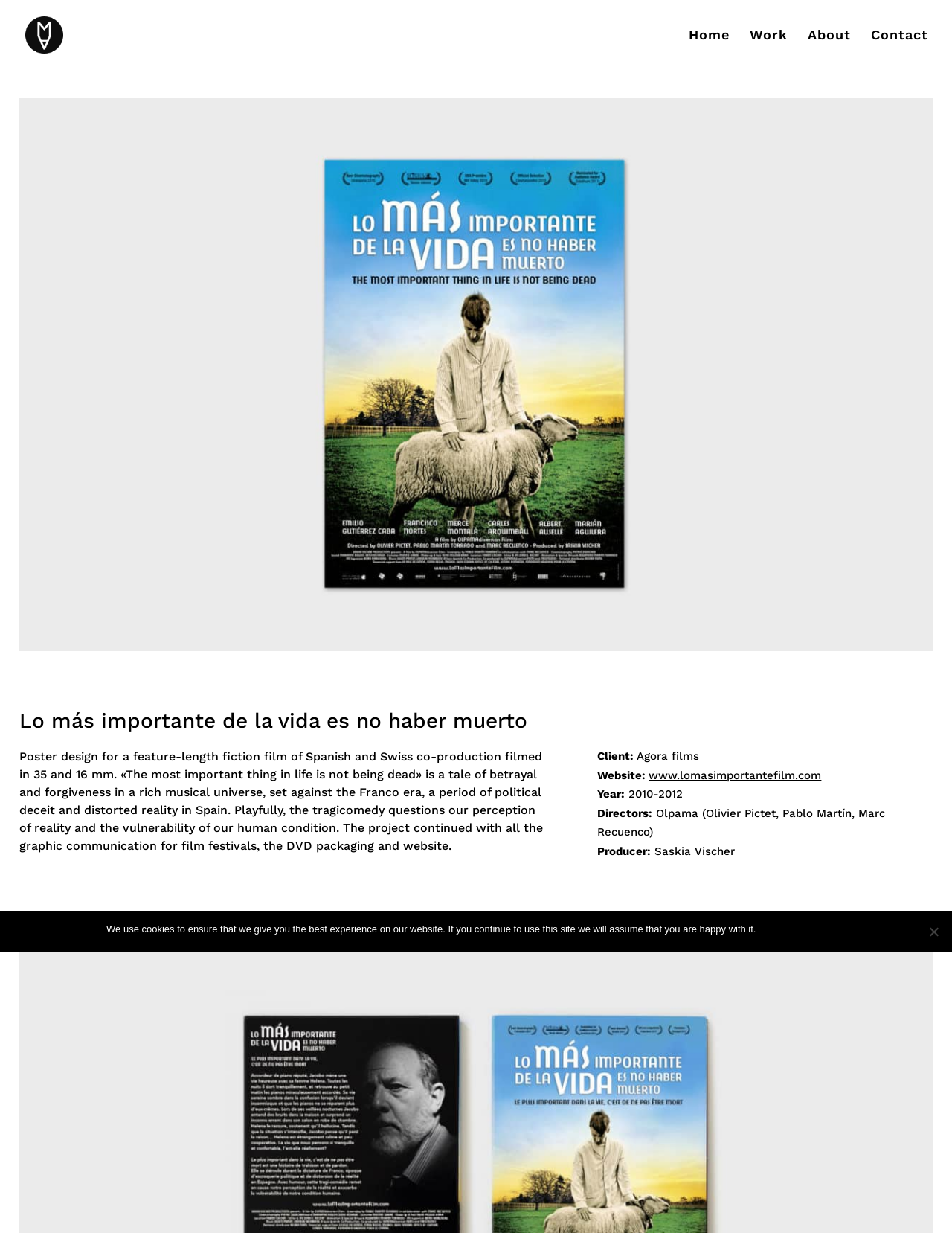What is the year of the film project?
Please elaborate on the answer to the question with detailed information.

The year of the film project can be found in the credits section of the webpage, where it is written as 'Year: 2010-2012'.